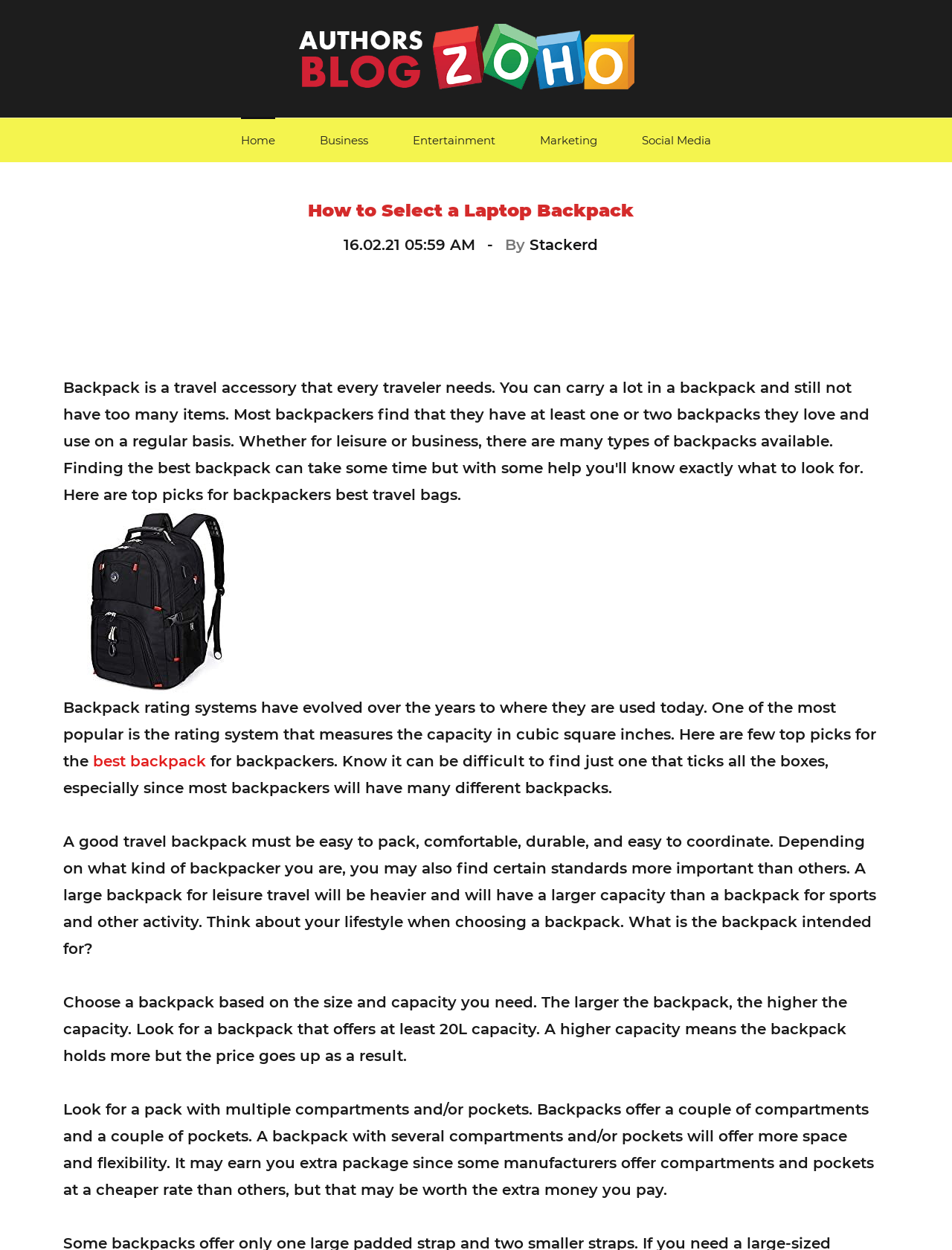Return the bounding box coordinates of the UI element that corresponds to this description: "Entertainment". The coordinates must be given as four float numbers in the range of 0 and 1, [left, top, right, bottom].

[0.434, 0.094, 0.52, 0.13]